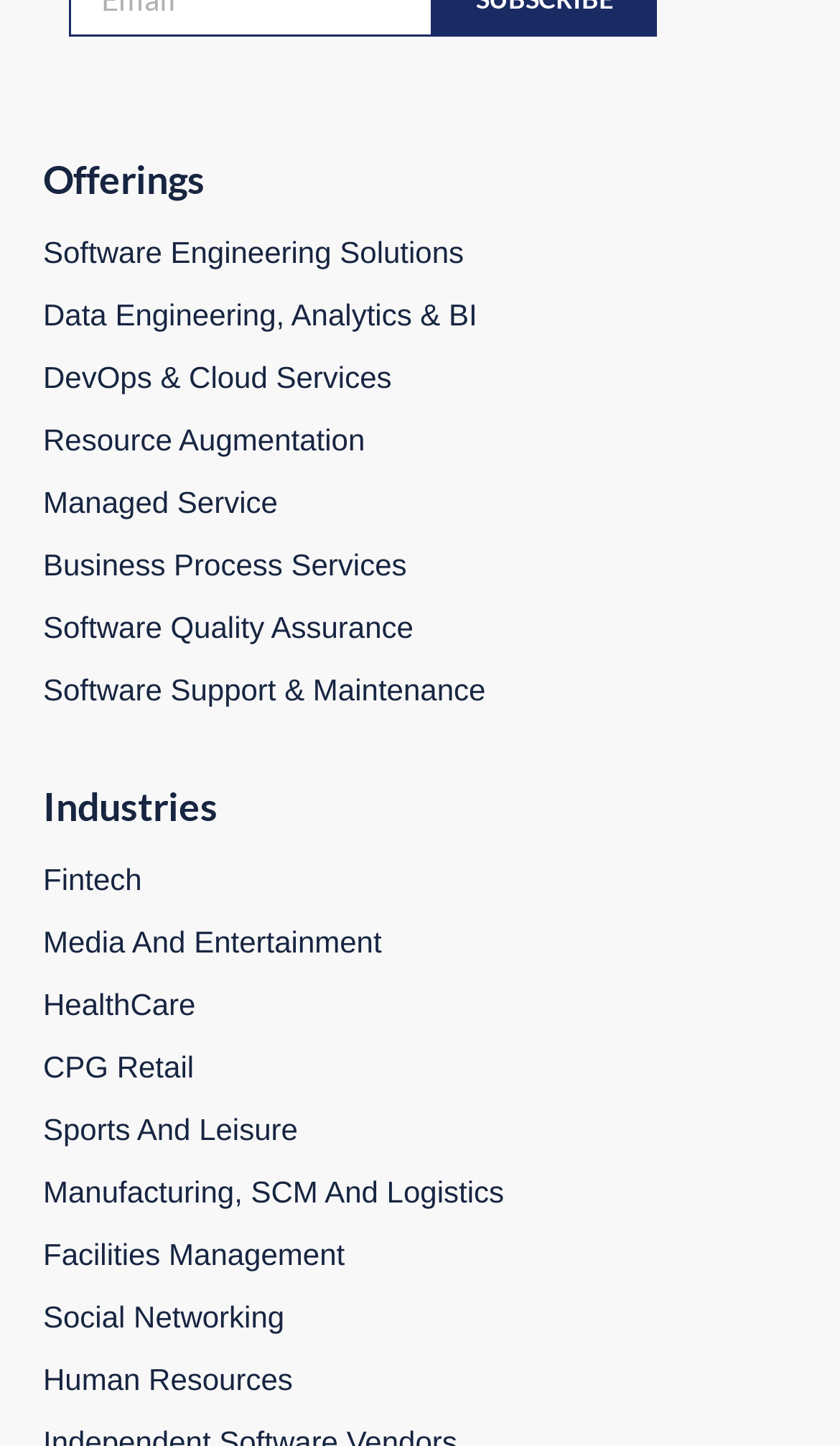What is the first link listed under Offerings? Examine the screenshot and reply using just one word or a brief phrase.

Software Engineering Solutions